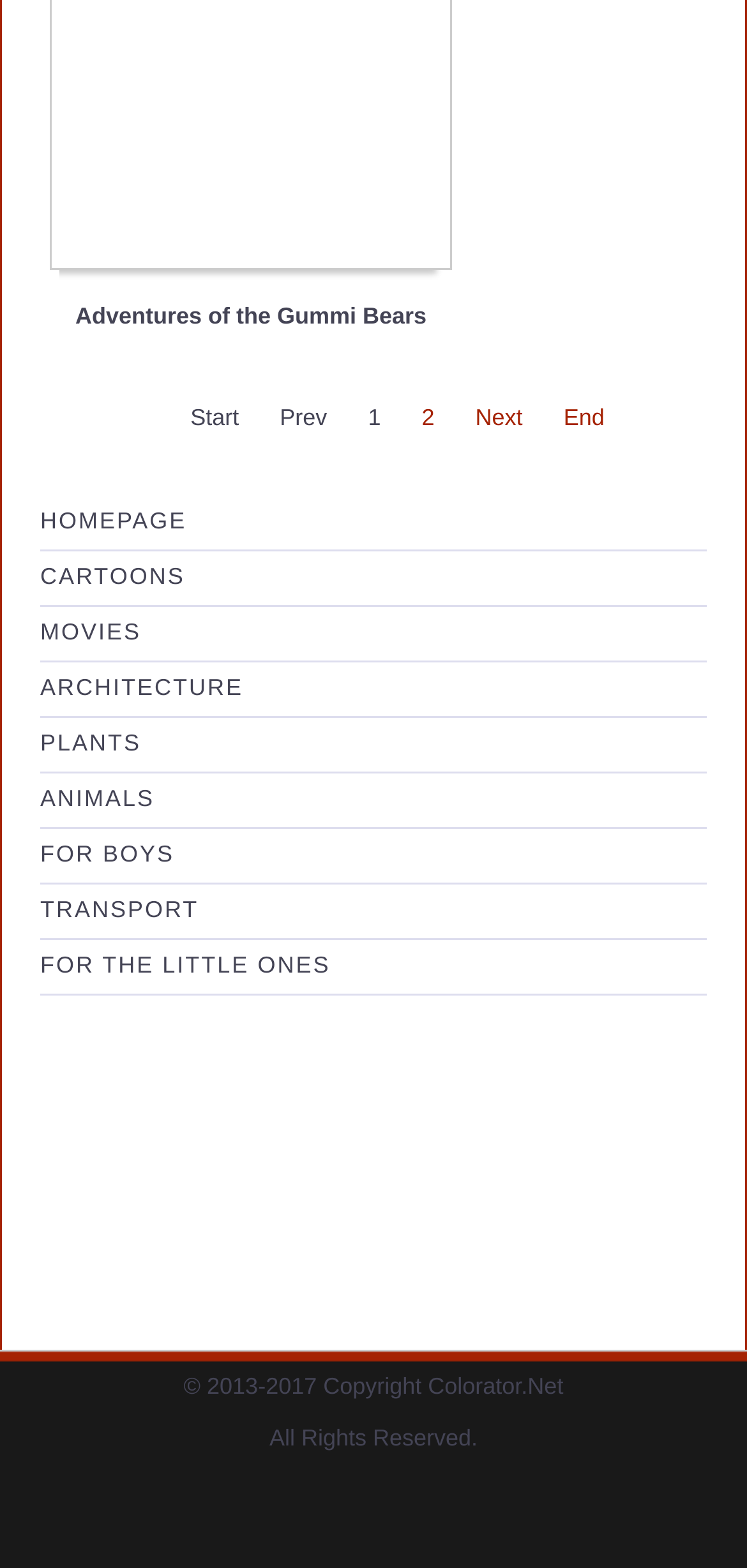Could you highlight the region that needs to be clicked to execute the instruction: "Click on Adventures of the Gummi Bears"?

[0.079, 0.035, 0.618, 0.052]